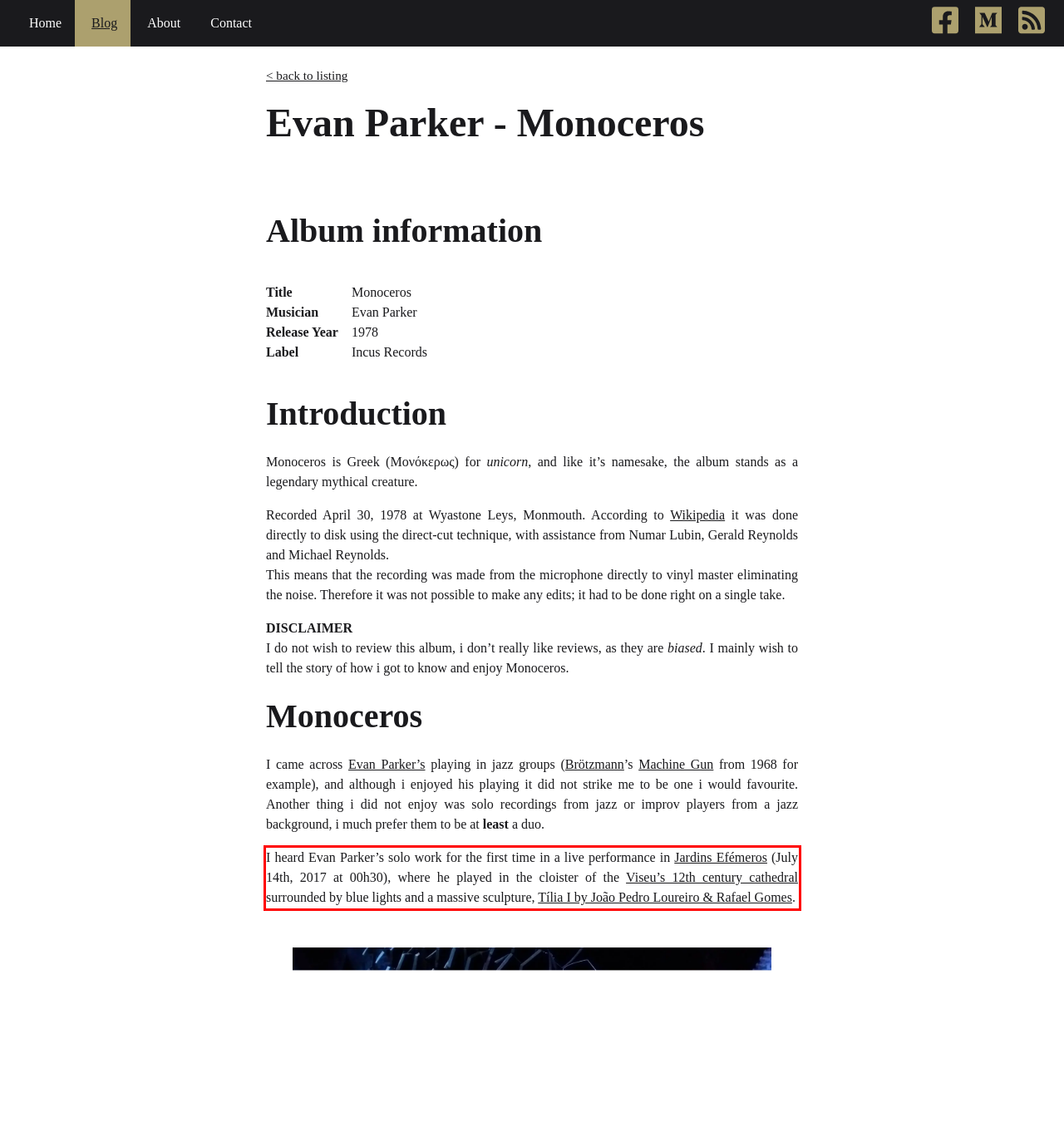You are given a screenshot showing a webpage with a red bounding box. Perform OCR to capture the text within the red bounding box.

I heard Evan Parker’s solo work for the first time in a live performance in Jardins Efémeros (July 14th, 2017 at 00h30), where he played in the cloister of the Viseu’s 12th century cathedral surrounded by blue lights and a massive sculpture, Tília I by João Pedro Loureiro & Rafael Gomes.